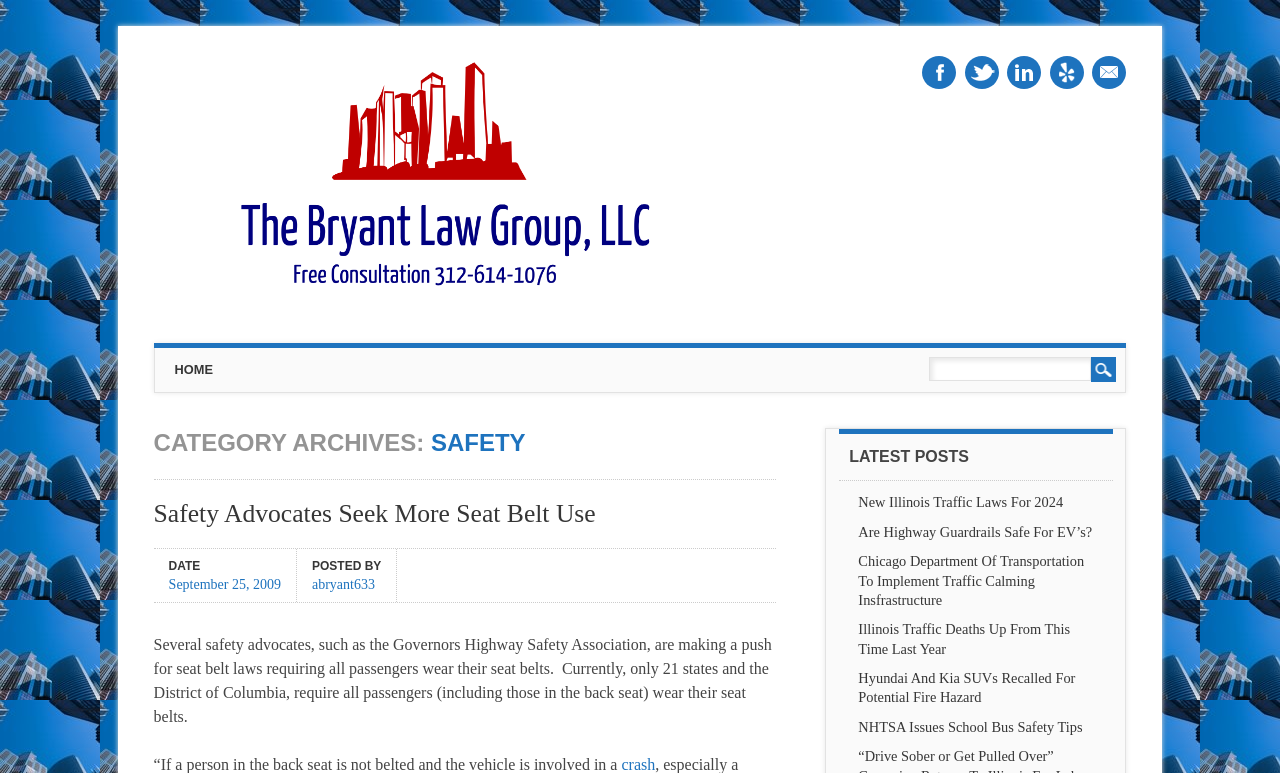Explain the features and main sections of the webpage comprehensively.

The webpage is about The Bryant Law Group, LLC, with a focus on safety. At the top left, there is a logo image of The Bryant Law Group, LLC, accompanied by a link to the homepage. On the top right, there are social media links to Facebook, Twitter, Linkedin, Yelp, and Email.

Below the logo, there is a main menu with a "Skip to content" link. The main menu has a "HOME" link. On the right side of the main menu, there is a search bar with a textbox and a "Search" button.

The main content of the webpage is divided into two sections. The left section has a header "CATEGORY ARCHIVES: SAFETY" and lists several safety-related articles. The first article is titled "Safety Advocates Seek More Seat Belt Use" and has a link to the full article. Below the title, there is a date "September 25, 2009" and the author "abryant633". The article summary is about safety advocates pushing for seat belt laws requiring all passengers to wear their seat belts.

The right section has a header "LATEST POSTS" and lists several links to recent articles, including "New Illinois Traffic Laws For 2024", "Are Highway Guardrails Safe For EV’s?", and others. These articles appear to be related to traffic safety and laws.